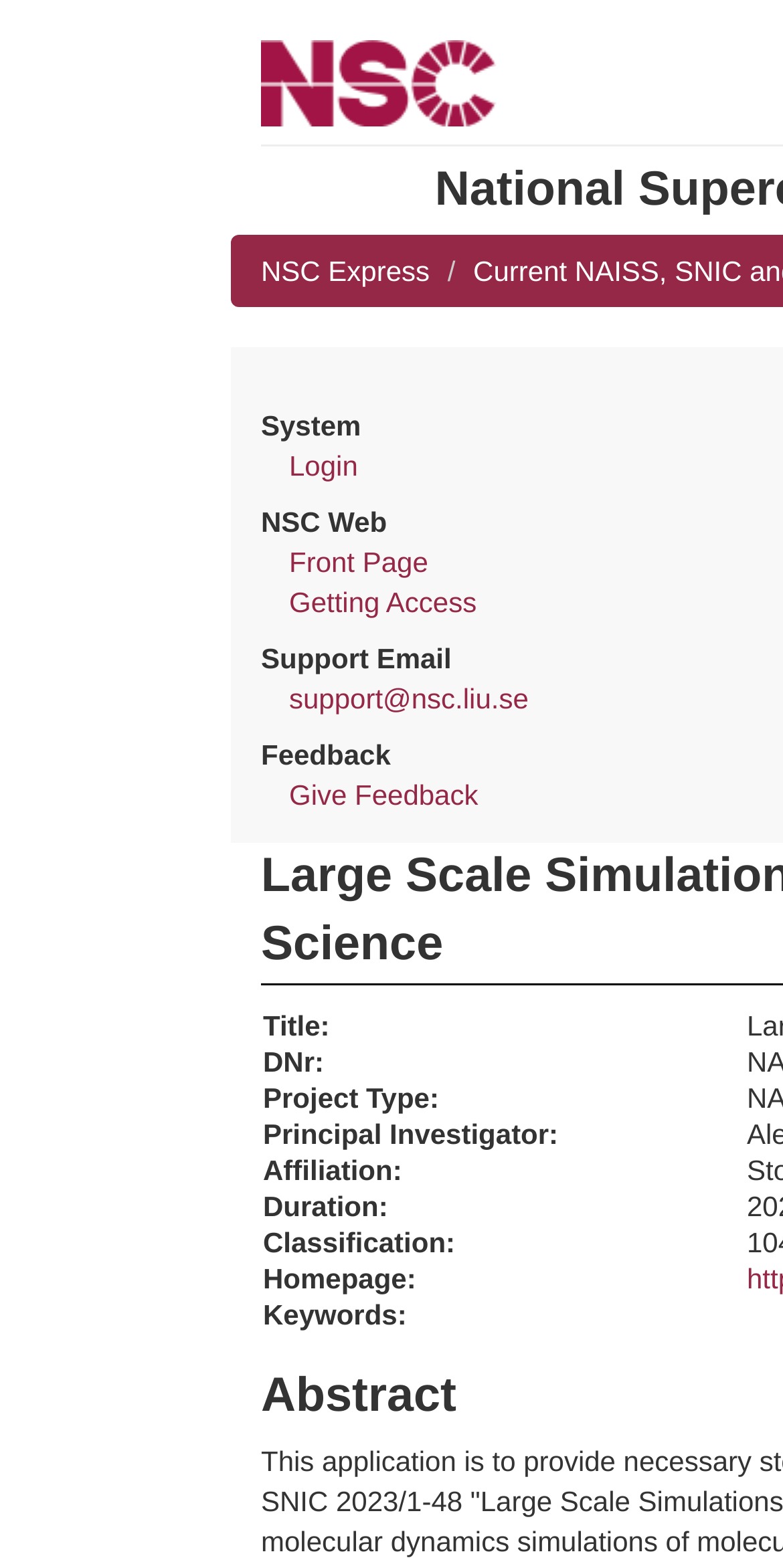Generate a comprehensive description of the webpage.

The webpage is about Large Scale Simulations in Biomolecular and Nanomaterial Science. At the top, there is a logo image and a link on the left side, with a smaller image above it. Below the logo, there are several links and text elements, including "NSC Express", "System", "Login", "NSC Web", "Front Page", "Getting Access", and "Support Email" with a corresponding email address. 

On the lower part of the page, there is a table with several columns, each with a title such as "Title:", "DNr:", "Project Type:", "Principal Investigator:", "Affiliation:", "Duration:", "Classification:", "Homepage:", and "Keywords:".